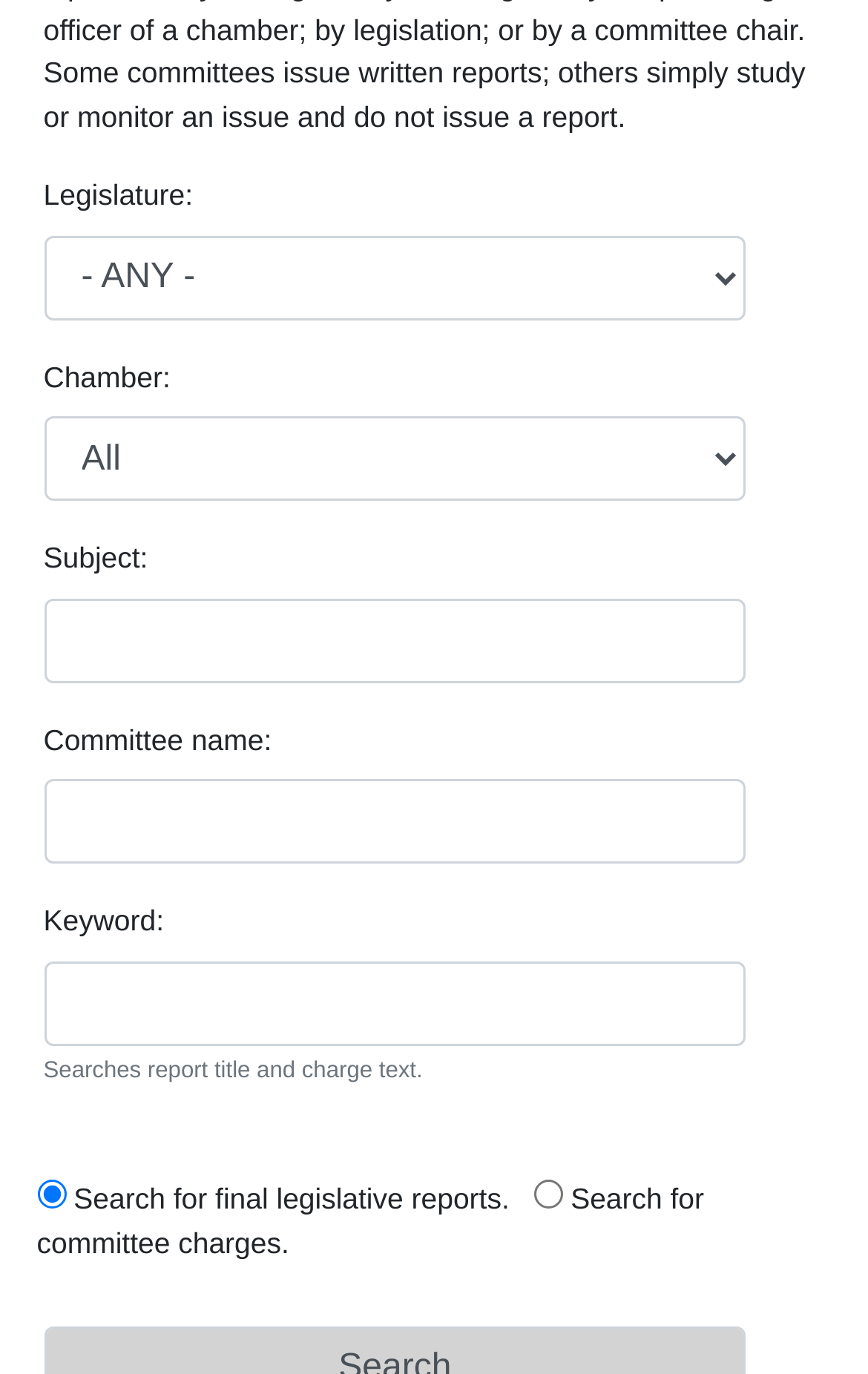Identify the bounding box of the UI element that matches this description: "parent_node: Committee name: name="cmteName"".

[0.05, 0.567, 0.86, 0.629]